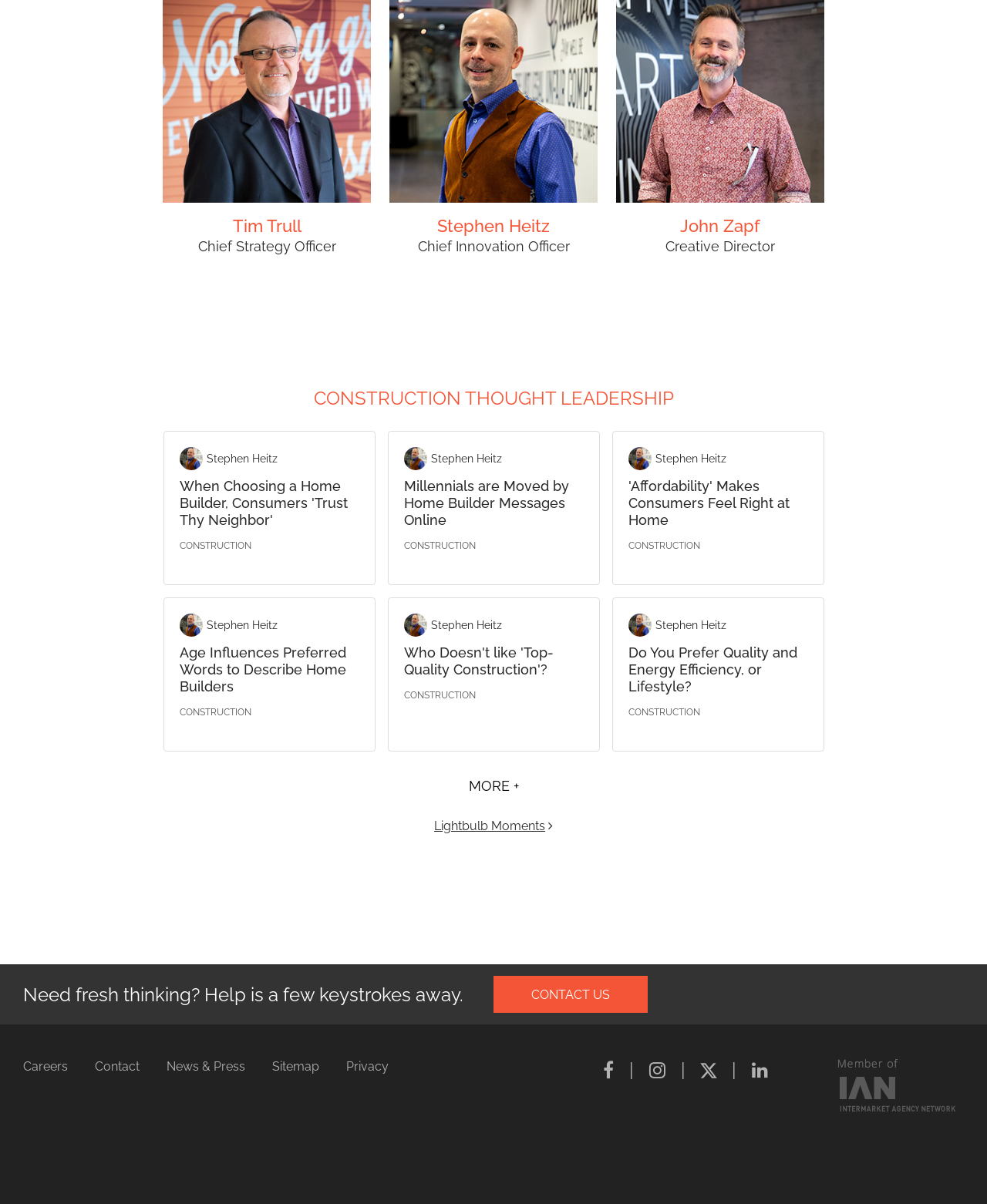What is the title of the first heading? Examine the screenshot and reply using just one word or a brief phrase.

Tim Trull